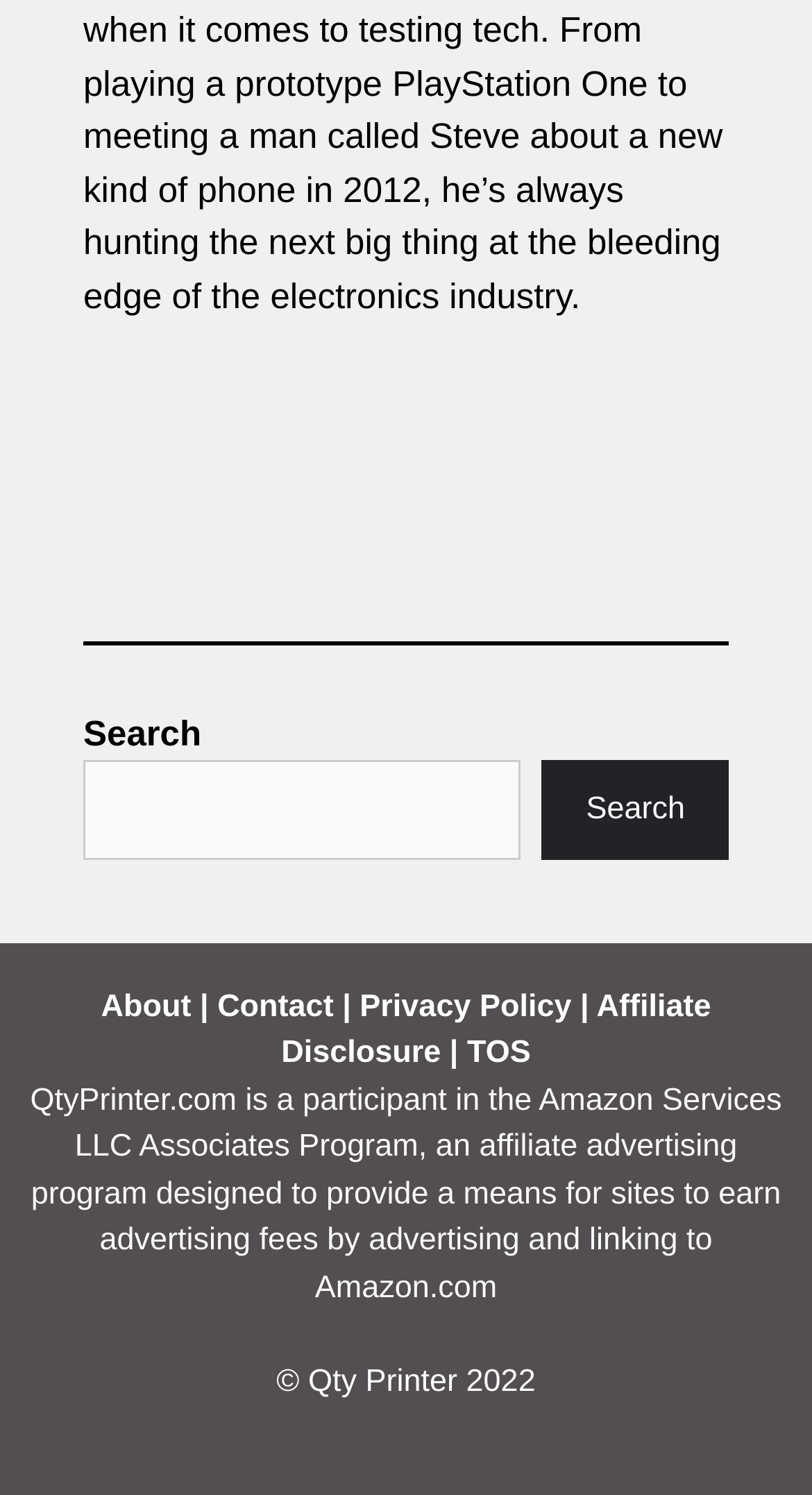Locate the UI element described as follows: "Privacy Policy". Return the bounding box coordinates as four float numbers between 0 and 1 in the order [left, top, right, bottom].

[0.443, 0.661, 0.704, 0.685]